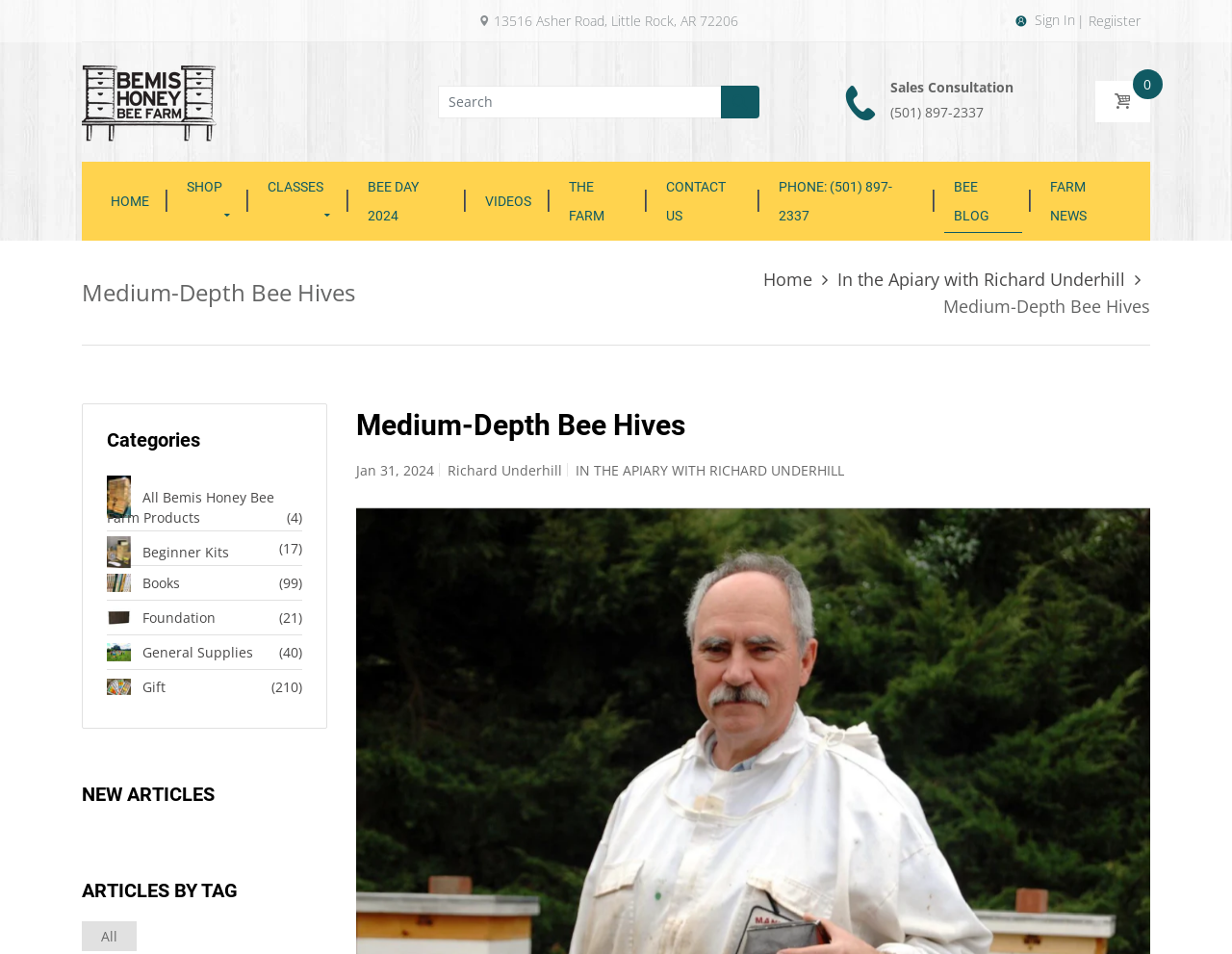Respond with a single word or phrase:
What is the title of the article written by Richard Underhill?

IN THE APIARY WITH RICHARD UNDERHILL